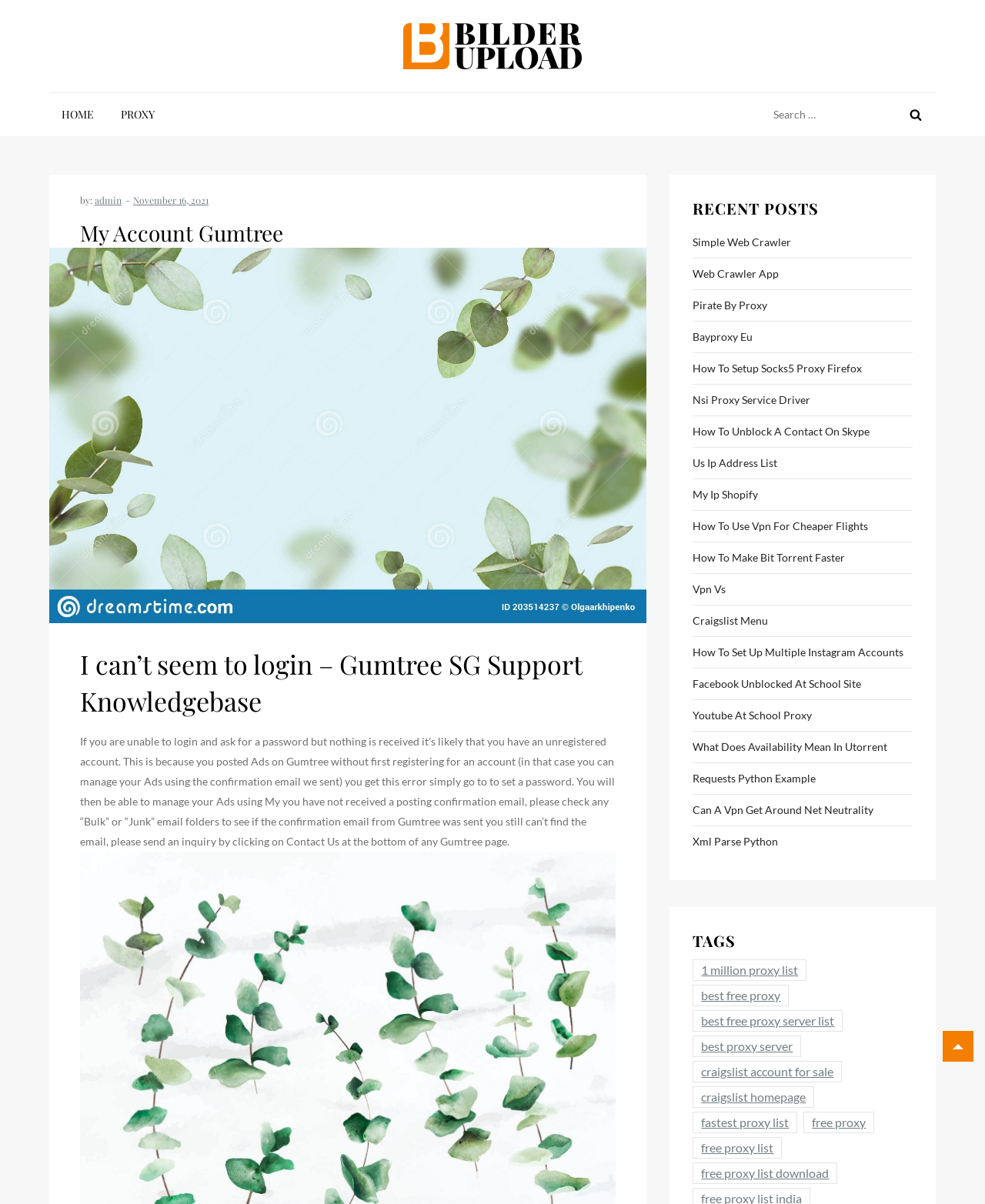Locate the bounding box coordinates of the element to click to perform the following action: 'Check out Simple Web Crawler'. The coordinates should be given as four float values between 0 and 1, in the form of [left, top, right, bottom].

[0.703, 0.193, 0.803, 0.21]